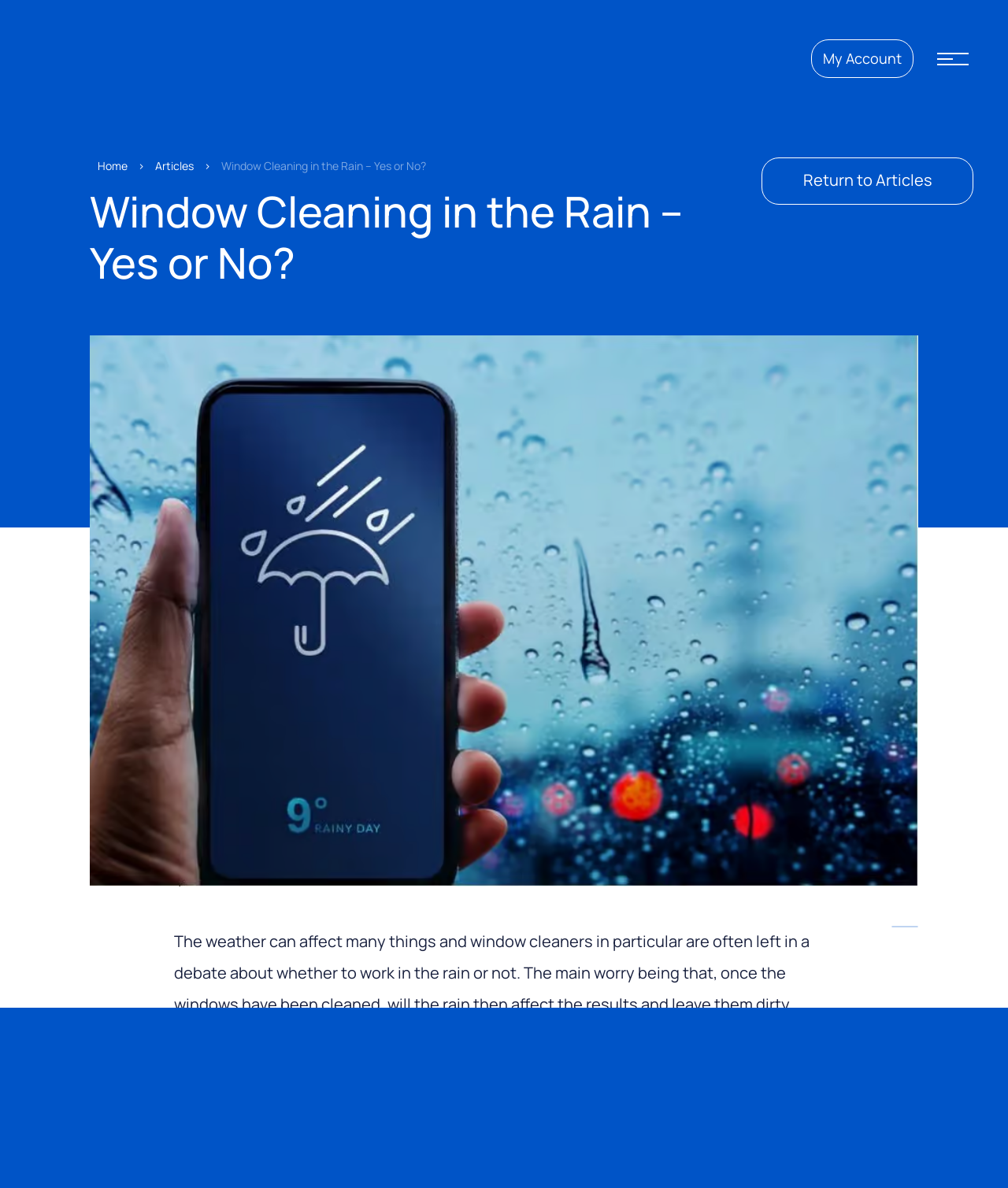Identify the bounding box coordinates for the UI element described as: "What is Ultra Pure Water?".

[0.103, 0.844, 0.378, 0.912]